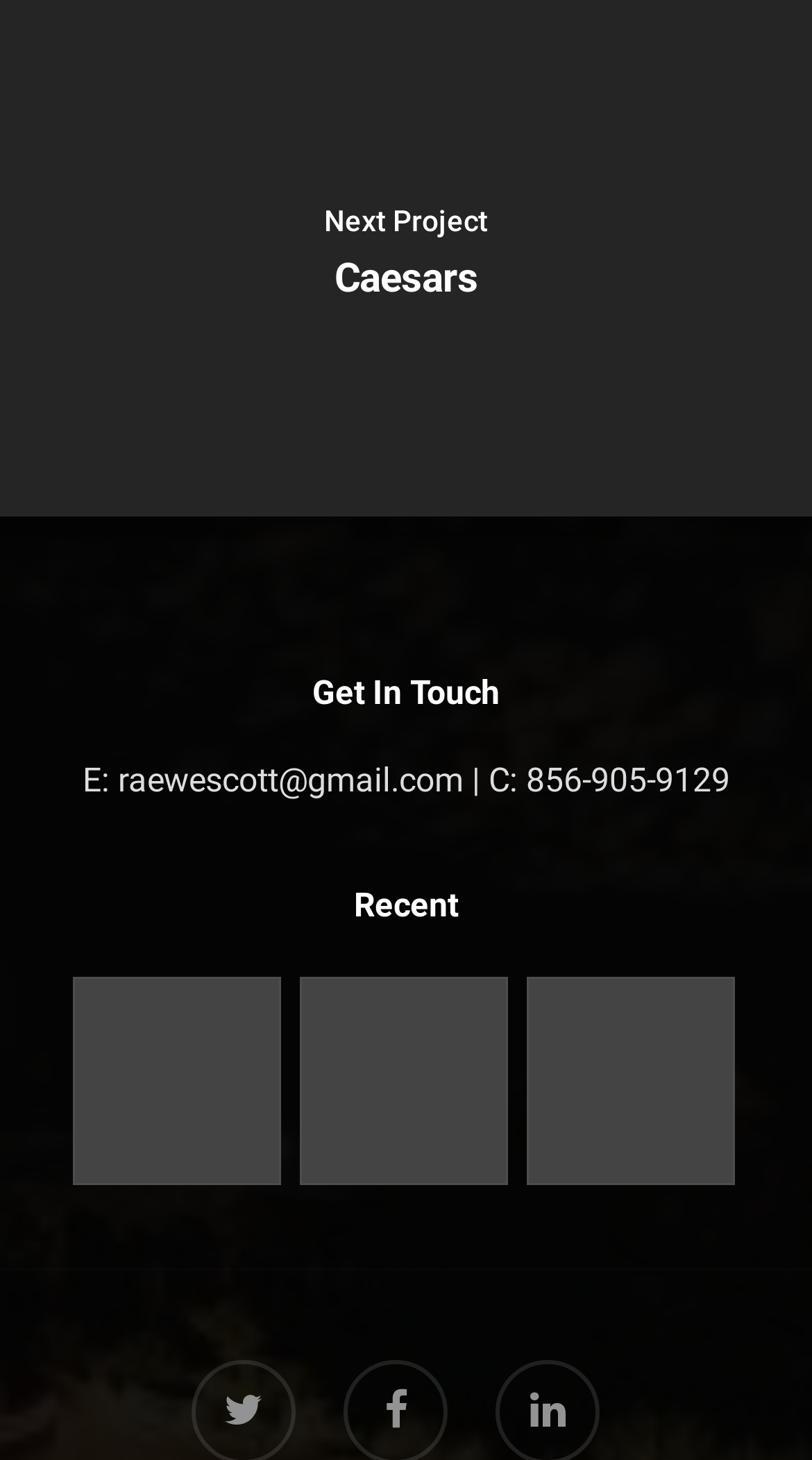Find the bounding box of the web element that fits this description: "title="Lucidworks Ebook Refresh"".

[0.648, 0.669, 0.91, 0.812]